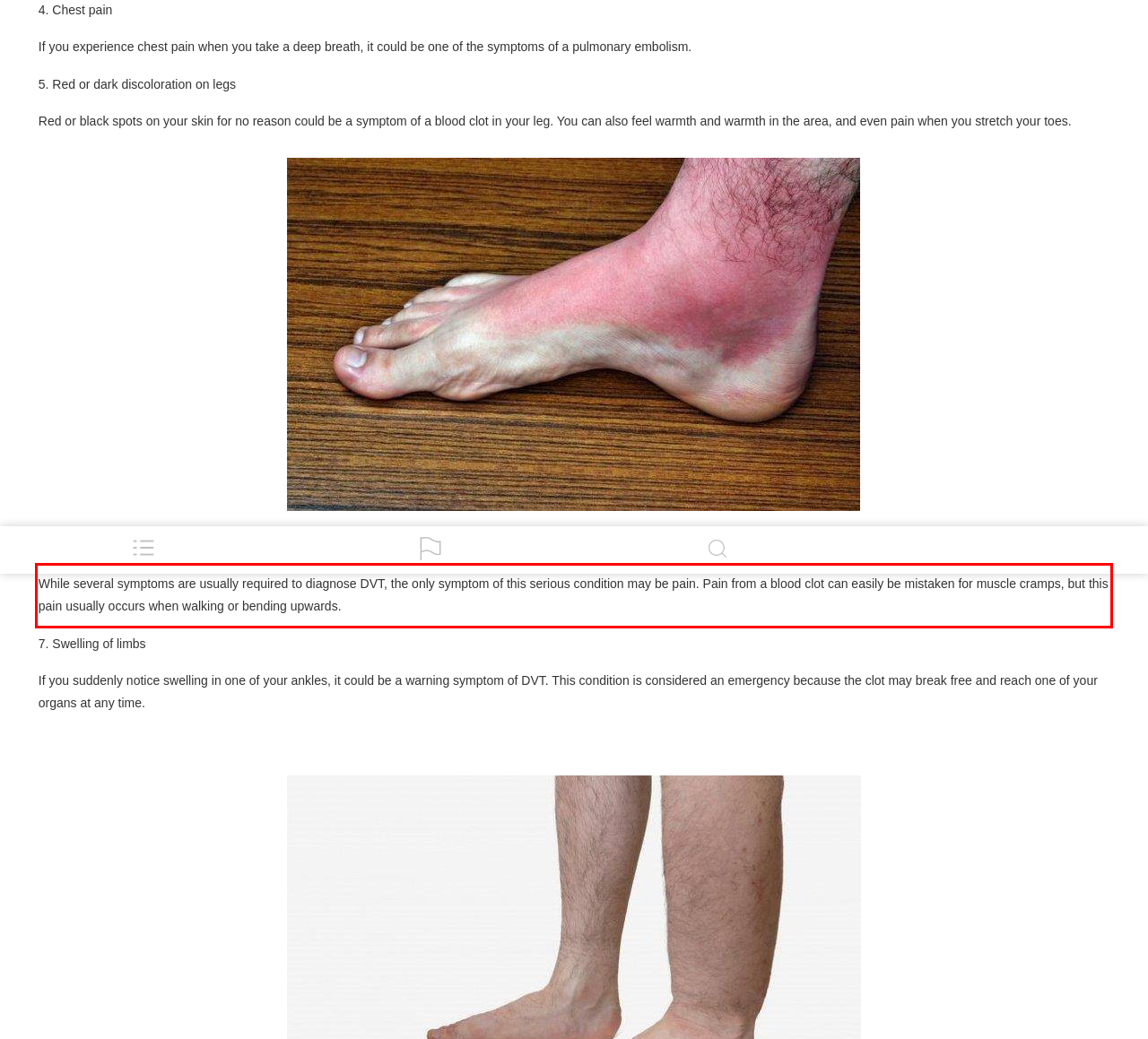Identify the red bounding box in the webpage screenshot and perform OCR to generate the text content enclosed.

While several symptoms are usually required to diagnose DVT, the only symptom of this serious condition may be pain. Pain from a blood clot can easily be mistaken for muscle cramps, but this pain usually occurs when walking or bending upwards.